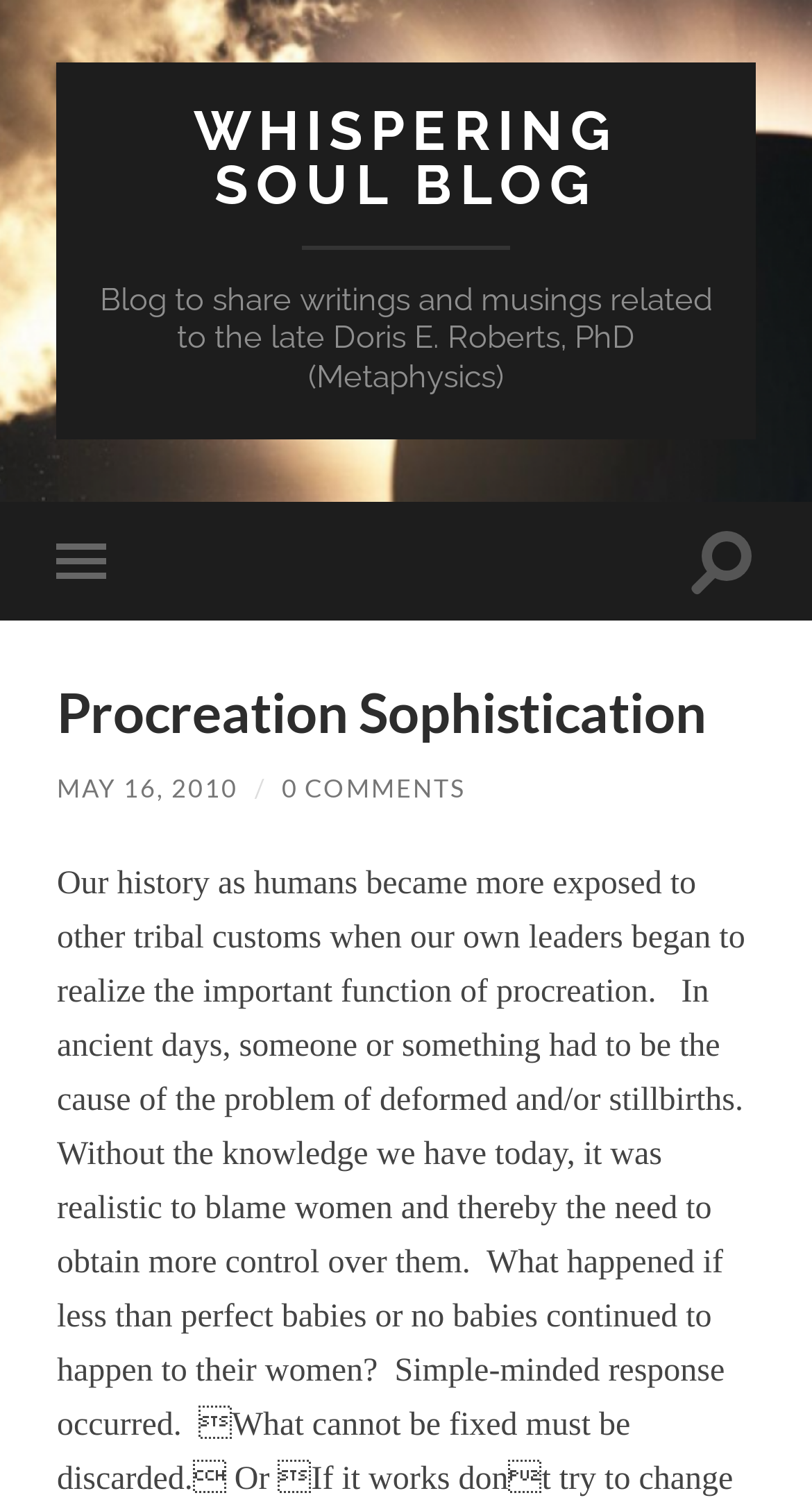Write an extensive caption that covers every aspect of the webpage.

The webpage is a blog post titled "Procreation Sophistication" on the "Whispering Soul Blog". At the top left, there is a link to the blog's homepage, "WHISPERING SOUL BLOG". Below it, a brief description of the blog is provided, stating that it shares writings and musings related to the late Doris E. Roberts, PhD (Metaphysics).

On the top right, there are two buttons: "Toggle mobile menu" and "Toggle search field". Below these buttons, the title "Procreation Sophistication" is displayed prominently. 

Under the title, there is a link to a specific date, "MAY 16, 2010", followed by a forward slash and a link to "0 COMMENTS". The main content of the blog post starts below these links, with a series of paragraphs discussing the history of human procreation, ancient customs, and the blame placed on women for deformed or stillbirths. The text is divided into several sections, with some blank spaces in between.

There are no images on the page. The overall content is focused on the blog post, with minimal navigation elements.